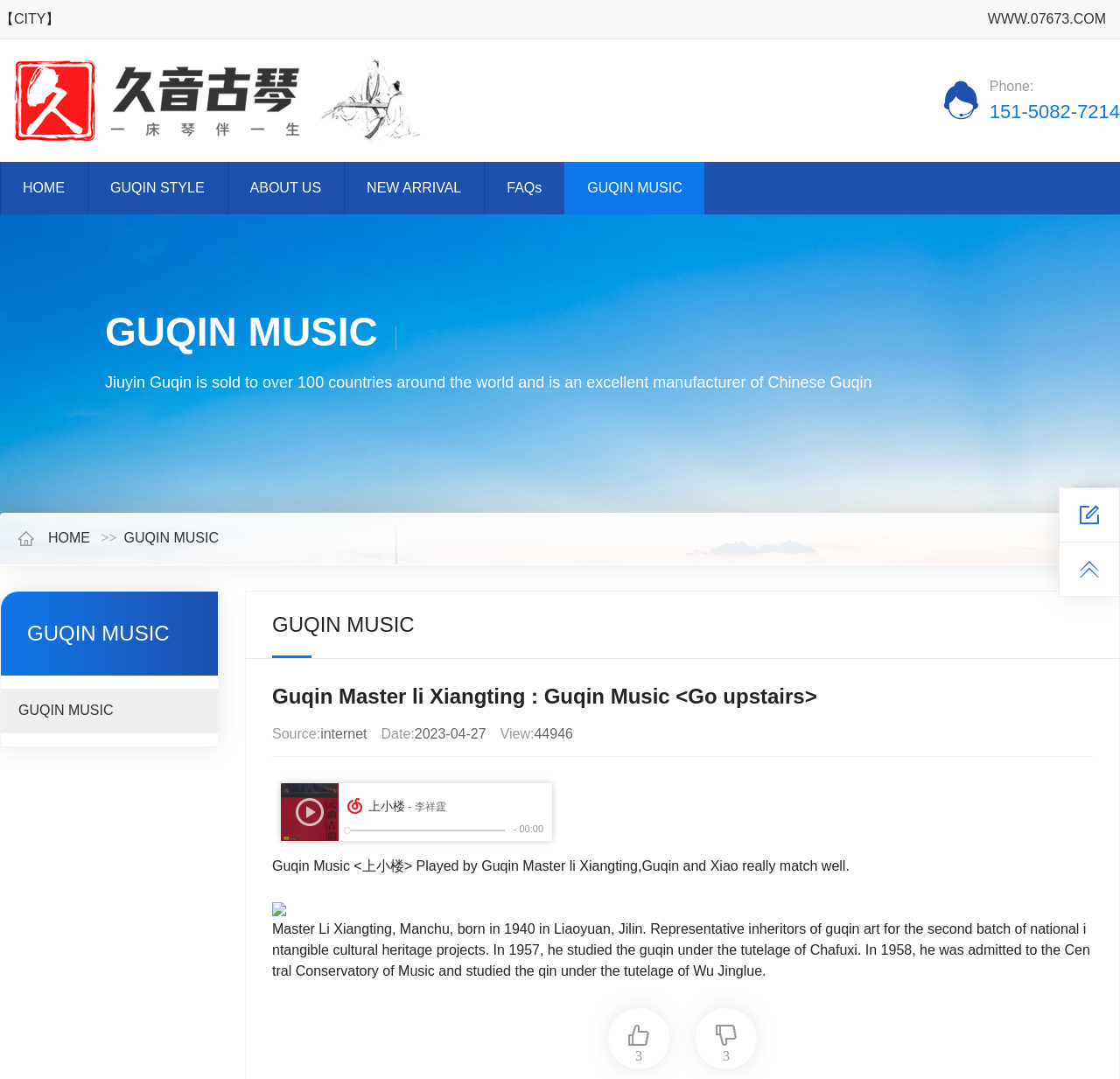Determine the bounding box coordinates of the region I should click to achieve the following instruction: "Go to the 'WWW.07673.COM' website". Ensure the bounding box coordinates are four float numbers between 0 and 1, i.e., [left, top, right, bottom].

[0.869, 0.0, 1.0, 0.036]